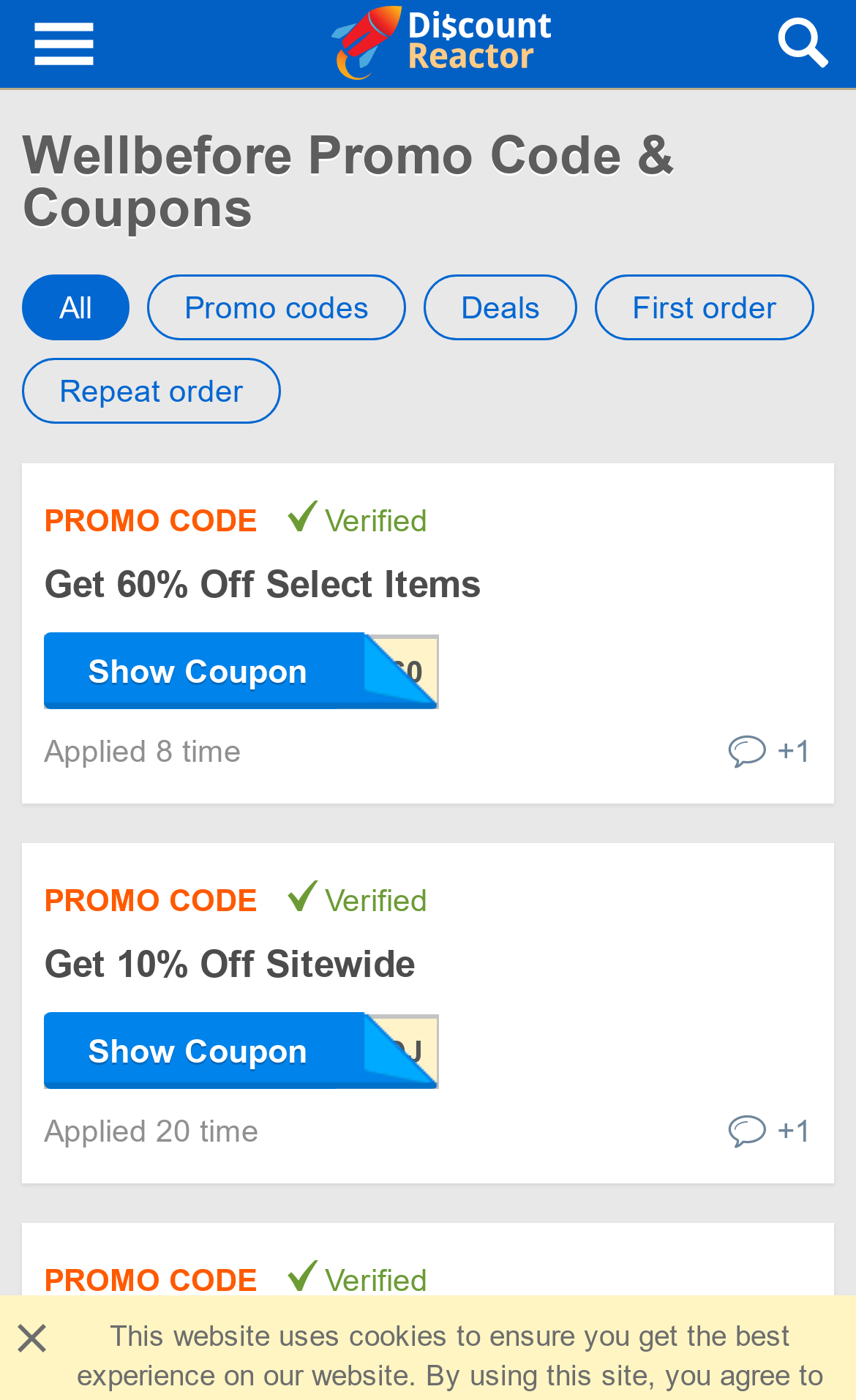Provide a one-word or one-phrase answer to the question:
How many promo codes are listed on the webpage?

3